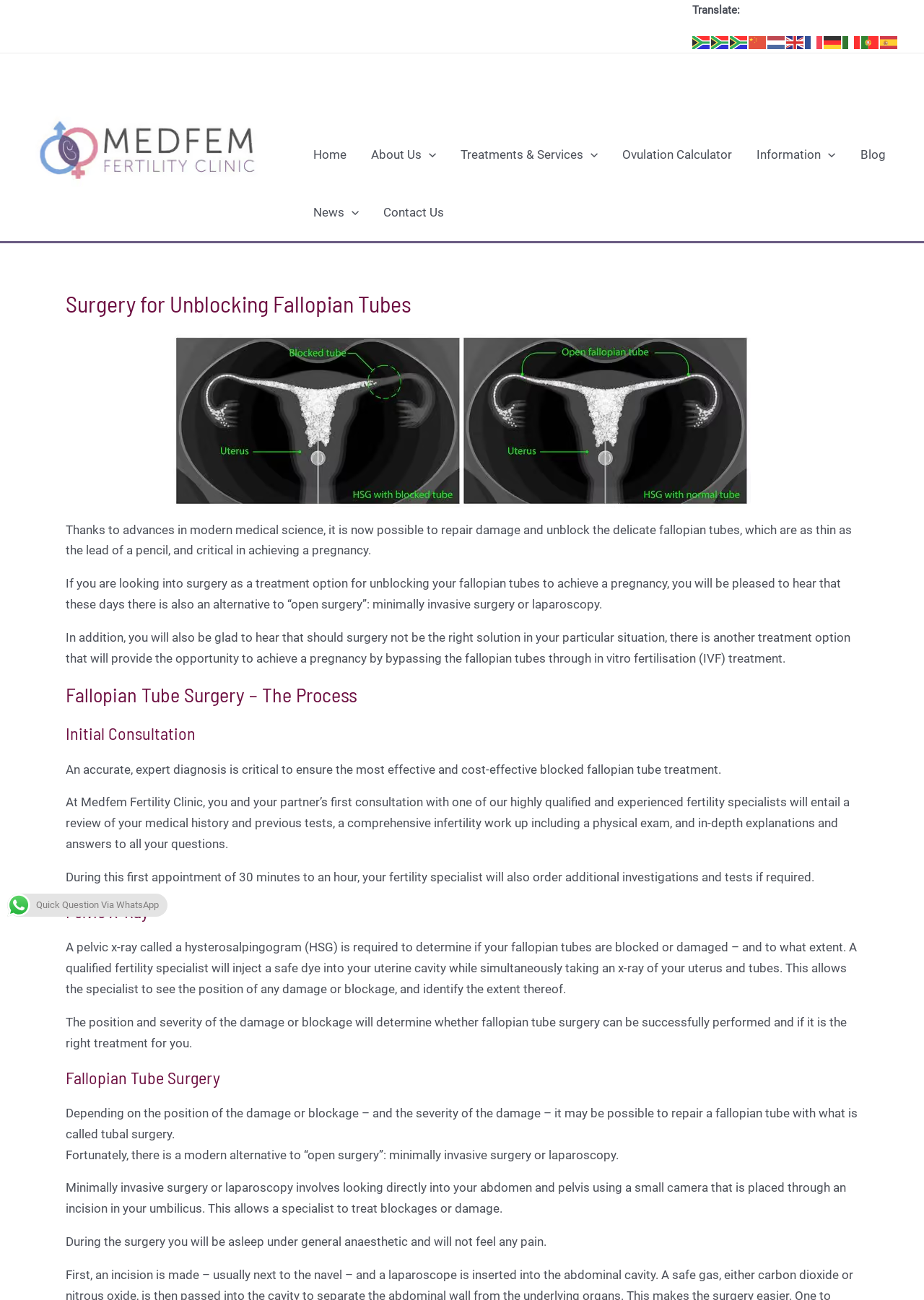What is the purpose of fallopian tube surgery?
Refer to the image and provide a thorough answer to the question.

Depending on the position of the damage or blockage – and the severity of the damage – it may be possible to repair a fallopian tube with what is called tubal surgery. This allows a specialist to treat blockages or damage.